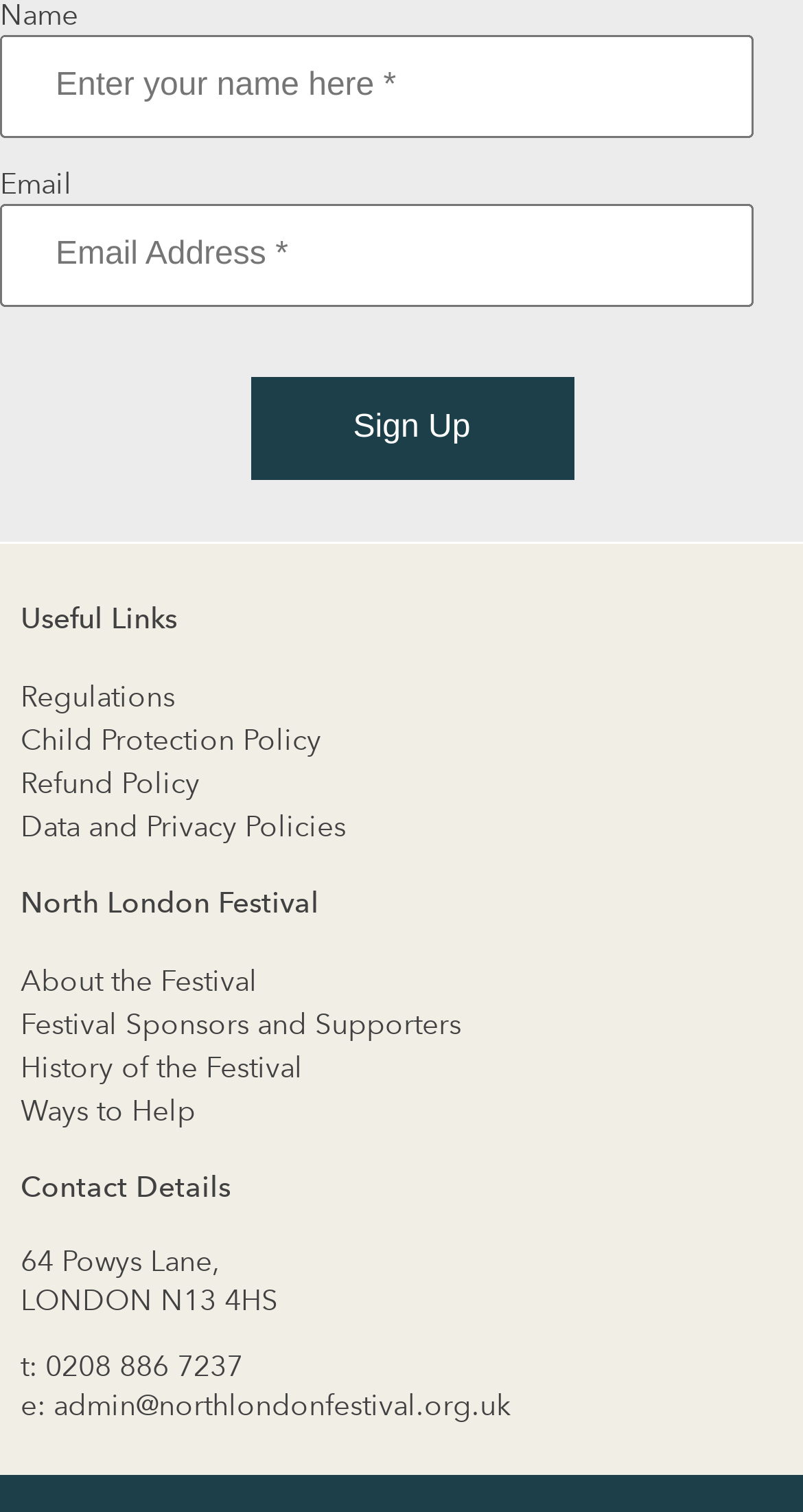Could you specify the bounding box coordinates for the clickable section to complete the following instruction: "Enter your name"?

[0.0, 0.023, 0.938, 0.091]